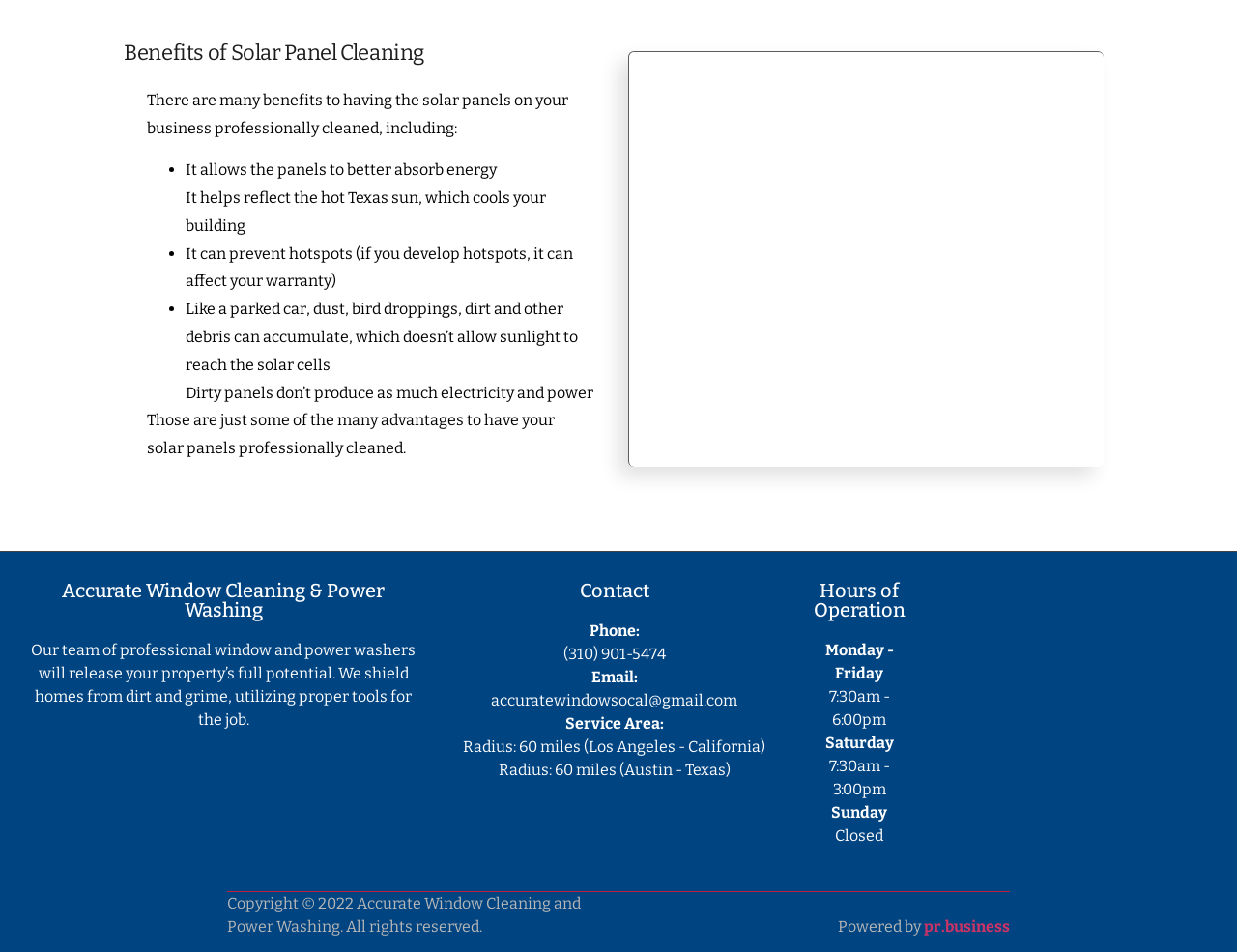Please give a one-word or short phrase response to the following question: 
What is the service area of Accurate Window Cleaning & Power Washing?

60 miles radius